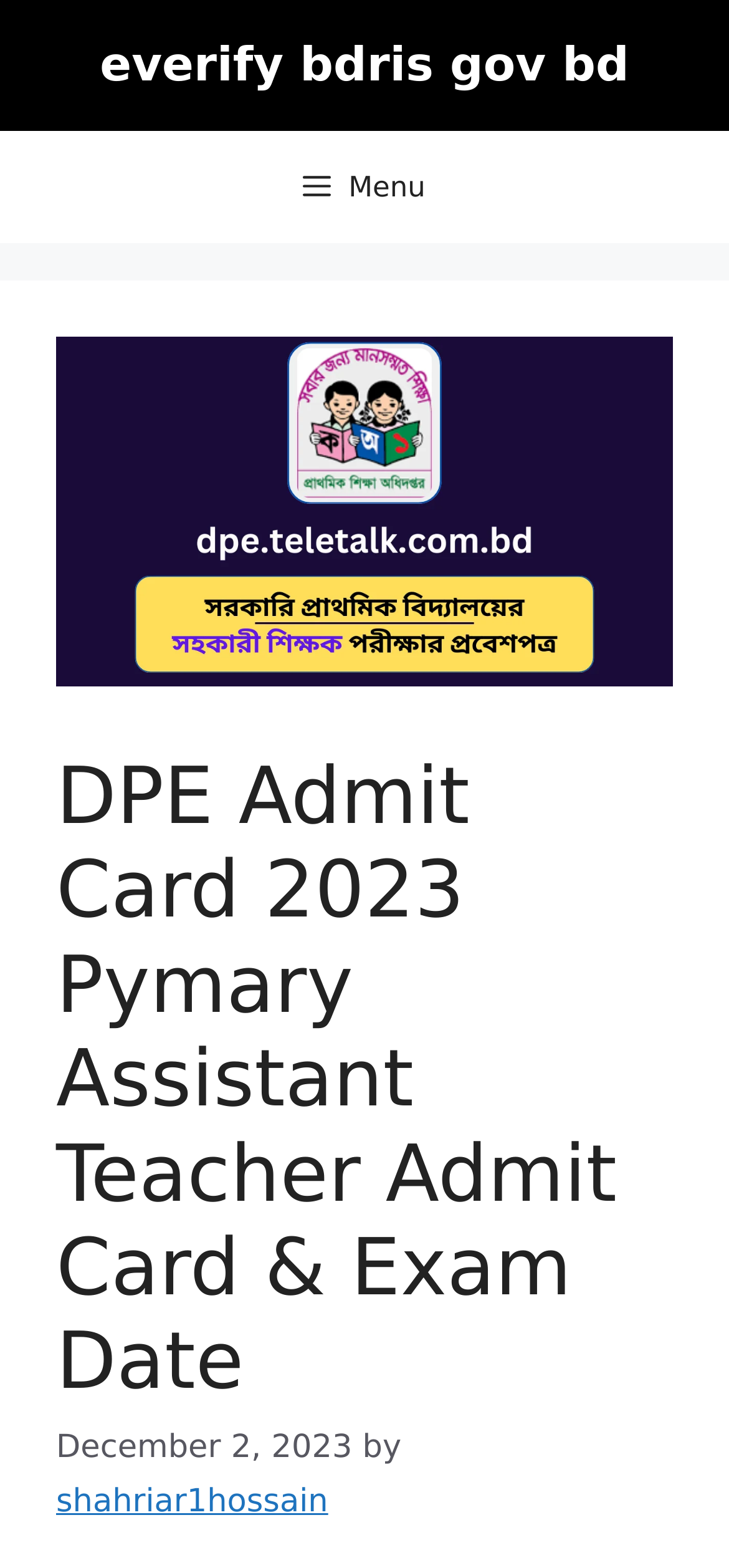Create an elaborate caption for the webpage.

The webpage is about the DPE Admit Card 2023 for Primary Assistant Teacher recruitment. At the top, there is a banner with the site's name, accompanied by a link to "everify bdris gov bd" on the right side. Below the banner, a navigation menu labeled "Primary" is situated, which contains a button to expand or collapse the menu. 

On the left side of the navigation menu, an image related to the DPE Admit Card is displayed. Above the image, a heading with the title "DPE Admit Card 2023 Pymary Assistant Teacher Admit Card & Exam Date" is prominently placed. 

Below the heading, there is a time element showing the date "December 2, 2023", followed by the text "by" and a link to "shahriar1hossain" on the right side. The first phase exam for the primary teacher recruitment is scheduled to take place on December 8, 2023, as mentioned in the meta description.